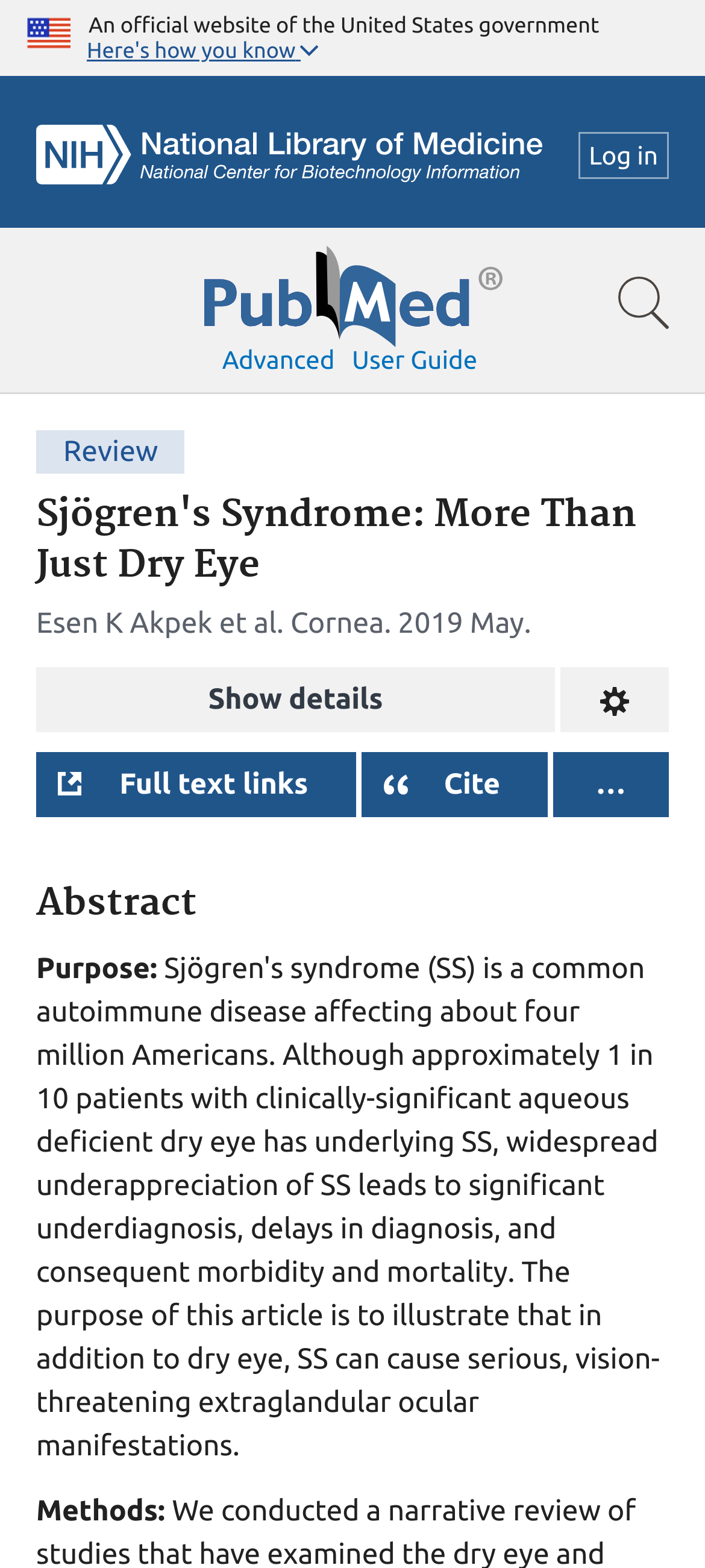Locate the bounding box coordinates of the area where you should click to accomplish the instruction: "Log in to the system".

[0.82, 0.084, 0.949, 0.114]